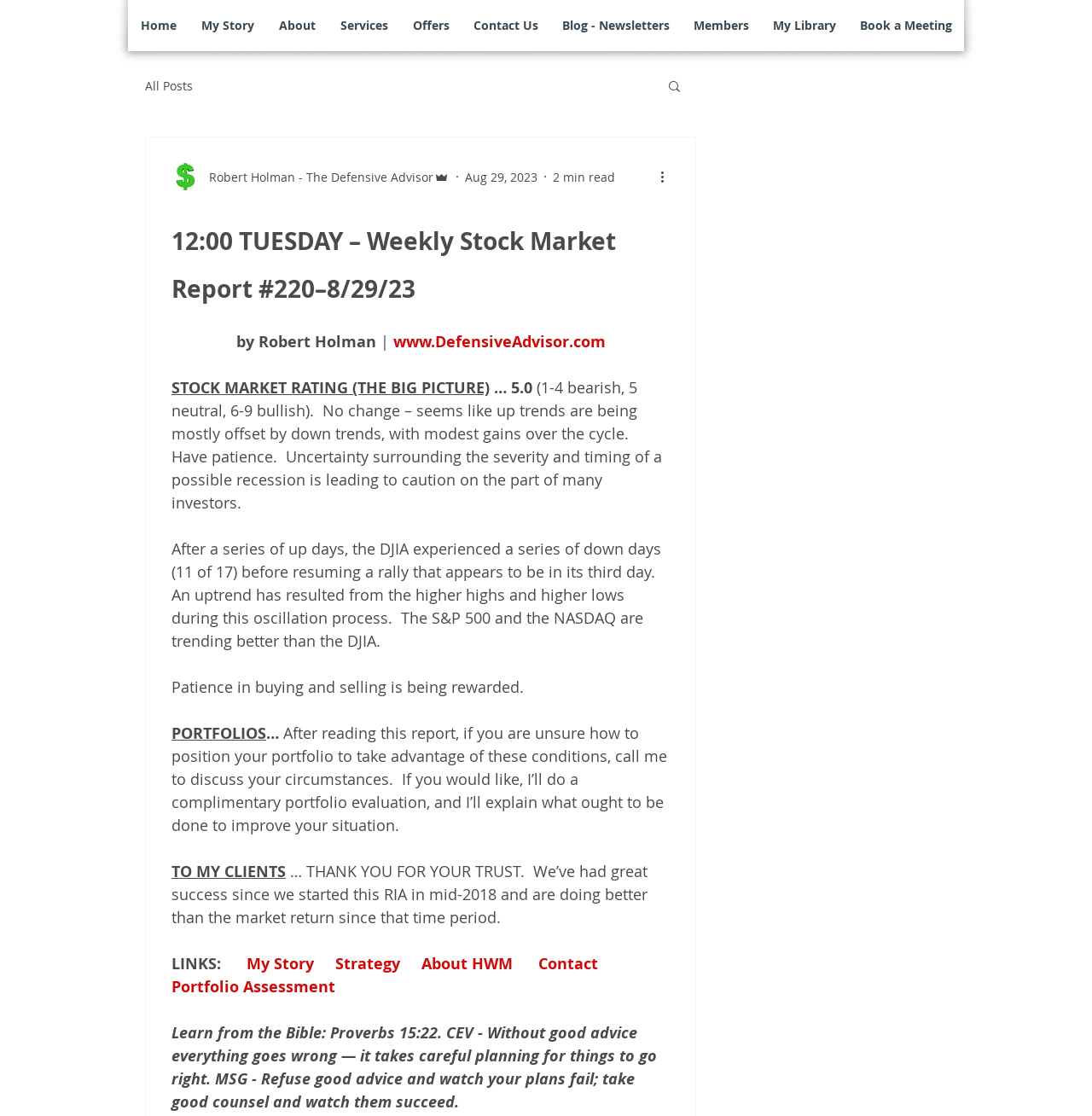Locate the bounding box coordinates of the element you need to click to accomplish the task described by this instruction: "read all posts".

[0.133, 0.069, 0.177, 0.084]